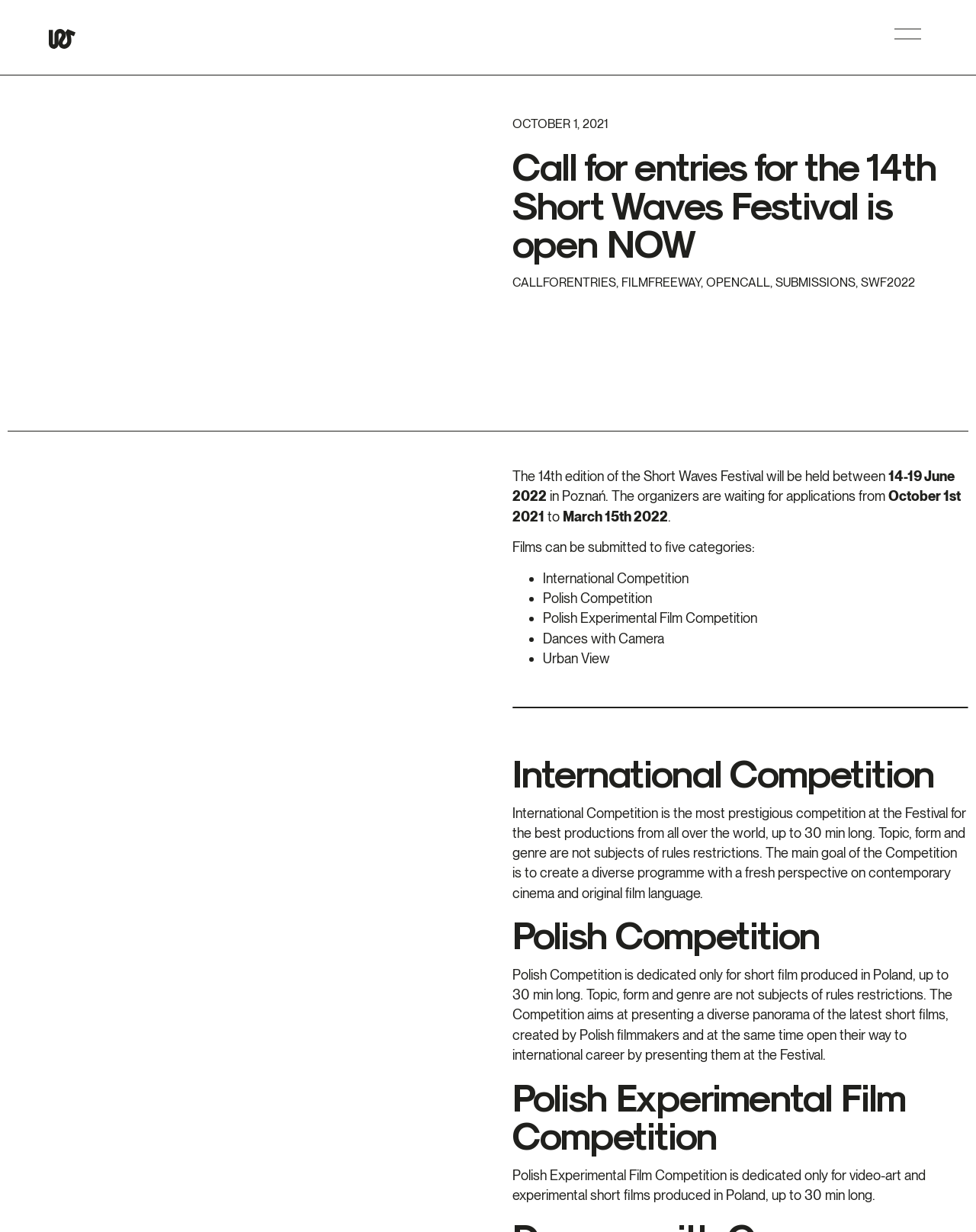Offer a thorough description of the webpage.

The webpage is about the 14th edition of the Short Waves Festival, which will take place from June 14-19, 2022, in Poznań. At the top left corner, there is a logo of the festival, and at the top right corner, there is another logo or icon. 

Below the logos, there is a heading that announces the call for entries for the festival, which is open now. Underneath the heading, there are five links: "CALLFORENTRIES", "FILMFREEWAY", "OPENCALL", "SUBMISSIONS", and "SWF2022". 

On the left side of the page, there is a block of text that provides information about the festival, including the dates and location. The organizers are waiting for applications from October 1st, 2021, to March 14th, 2022. 

Below this block of text, there is a section that explains the five categories for film submissions: International Competition, Polish Competition, Polish Experimental Film Competition, Dances with Camera, and Urban View. Each category is marked with a bullet point.

After the list of categories, there is a horizontal separator line that divides the page into two sections. 

The lower section of the page is dedicated to providing more information about each of the five categories. There are three headings: "International Competition", "Polish Competition", and "Polish Experimental Film Competition". Under each heading, there is a paragraph of text that explains the rules and goals of each competition.